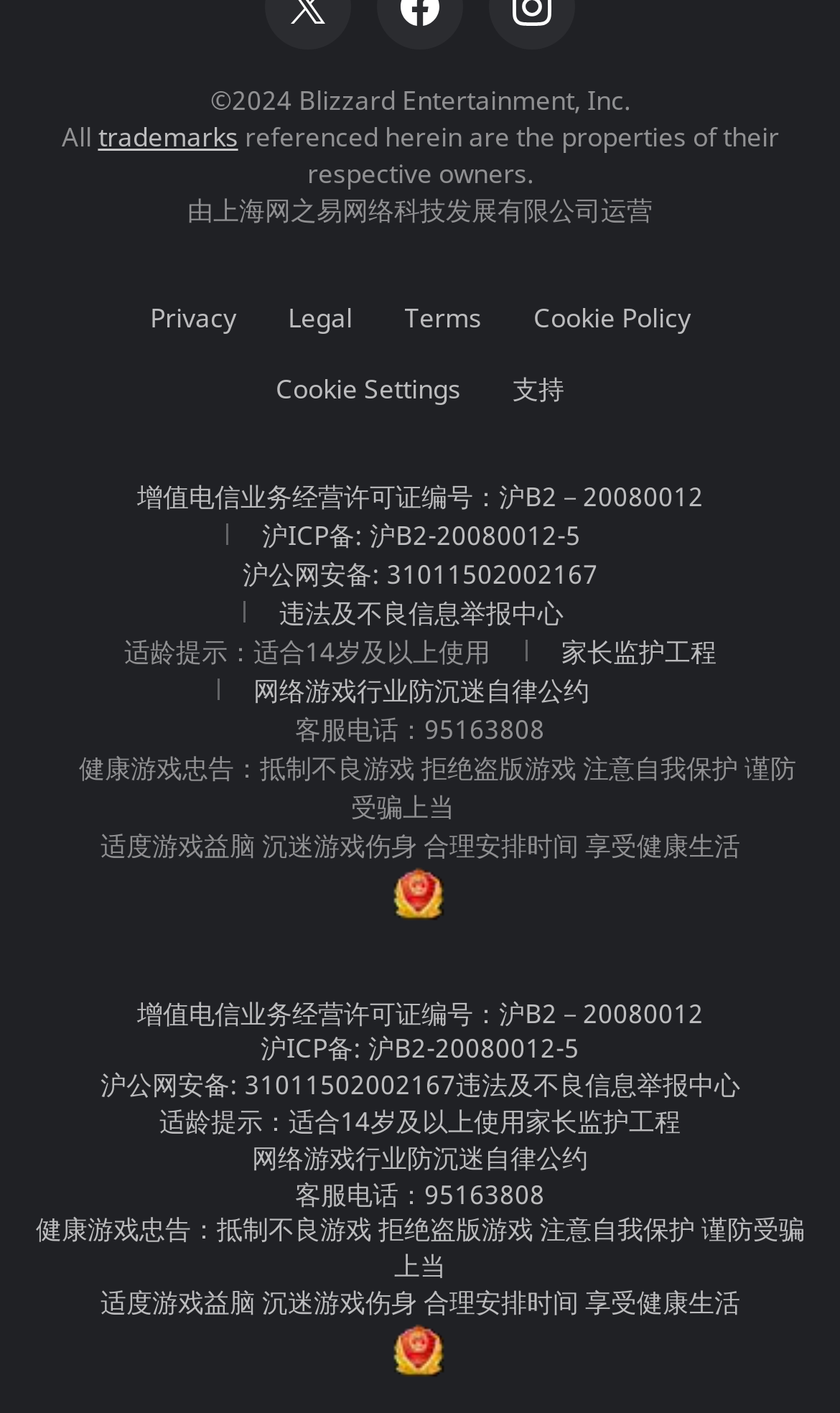Given the element description, predict the bounding box coordinates in the format (top-left x, top-left y, bottom-right x, bottom-right y). Make sure all values are between 0 and 1. Here is the element description: parent_node: 增值电信业务经营许可证编号：沪B2－20080012沪ICP备: 沪B2-20080012-5

[0.454, 0.936, 0.546, 0.983]